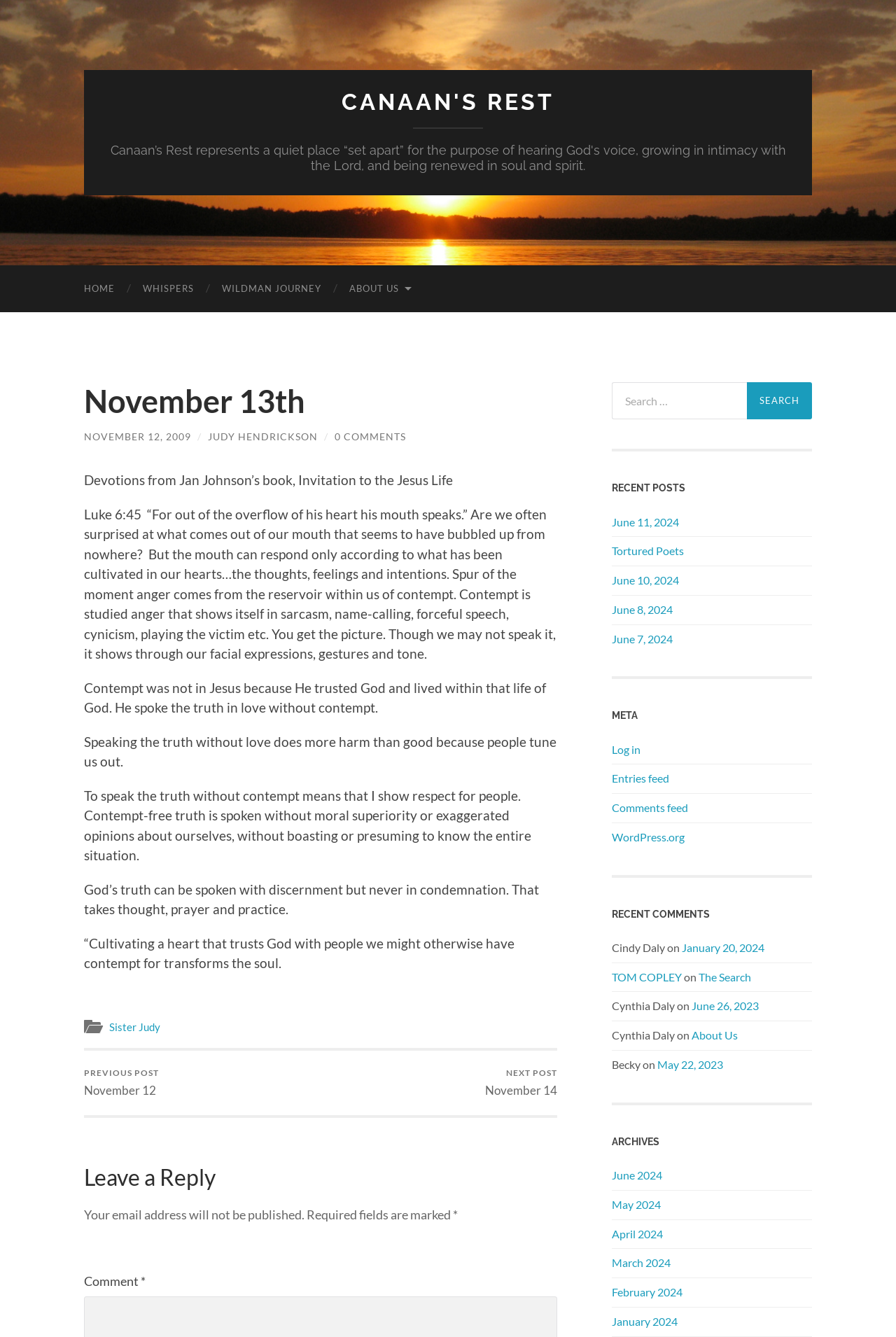Highlight the bounding box coordinates of the element you need to click to perform the following instruction: "Leave a reply."

[0.094, 0.871, 0.622, 0.891]